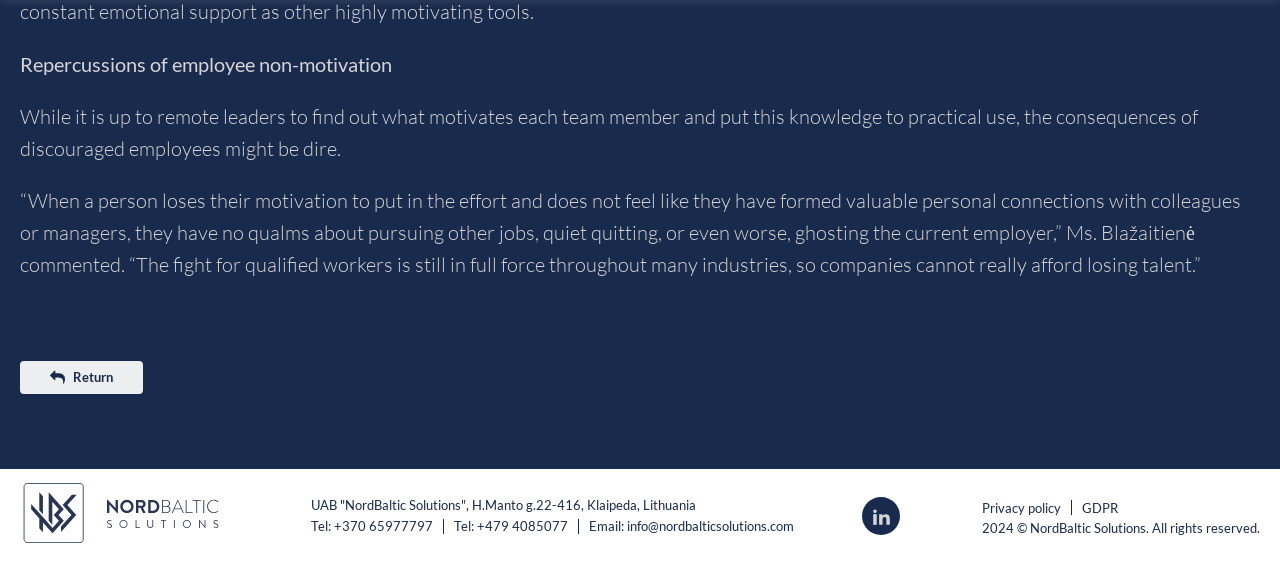Respond with a single word or phrase for the following question: 
What year is the copyright for?

2024